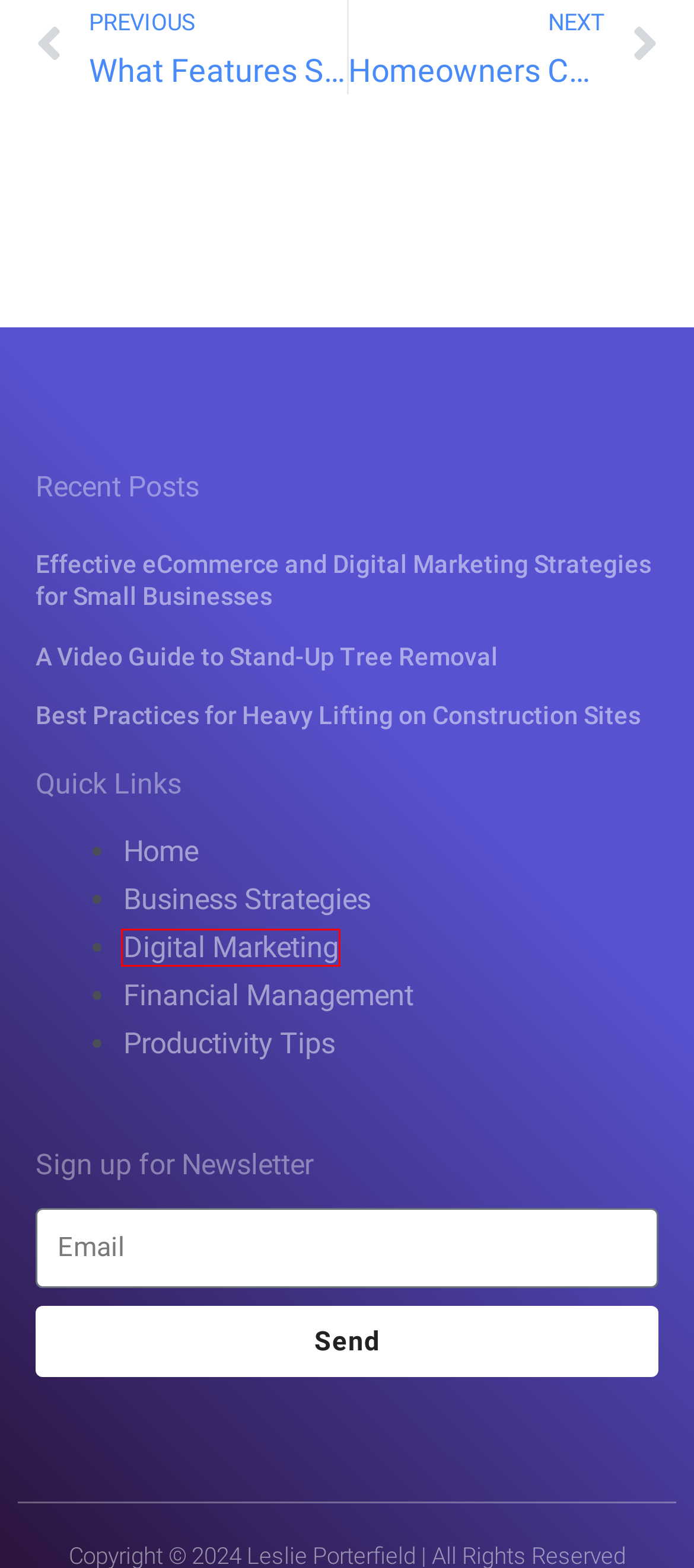You are given a screenshot of a webpage with a red rectangle bounding box around a UI element. Select the webpage description that best matches the new webpage after clicking the element in the bounding box. Here are the candidates:
A. A Video Guide to Stand-Up Tree Removal - Leslie Porterfield
B. Effective eCommerce and Digital Marketing Strategies for Small Businesses
C. Digital Marketing Archives - Leslie Porterfield
D. Uncategorized Archives - Leslie Porterfield
E. Productivity Tips Archives - Leslie Porterfield
F. Ensuring Safety in Heavy Lifting on Construction Sites - Leslie Porterfield
G. January 8, 2020 - Leslie Porterfield
H. Business Strategies Archives - Leslie Porterfield

C